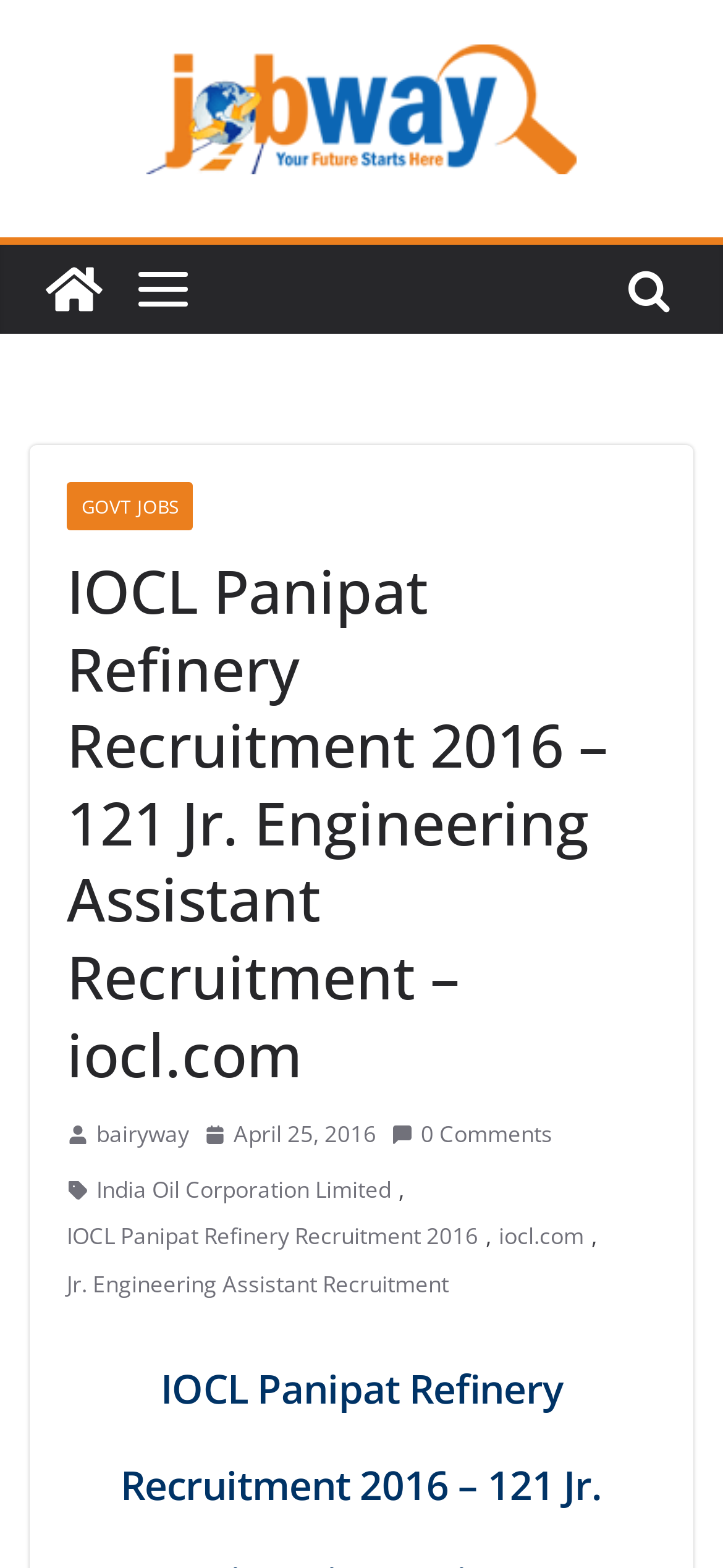Describe all the key features of the webpage in detail.

The webpage is about the IOCL Panipat Refinery Recruitment 2016, specifically for 121 Jr. Engineering Assistant positions. At the top left, there is a logo of "Jobway" with a link to the website. Below the logo, there is a horizontal menu with links to "GOVT JOBS" and other options.

The main content of the webpage is a heading that reads "IOCL Panipat Refinery Recruitment 2016 – 121 Jr. Engineering Assistant Recruitment – iocl.com", which takes up most of the width of the page. Below the heading, there are several links and images arranged horizontally. From left to right, there are links to "bairyway", "April 25, 2016", and "0 Comments", each accompanied by a small image. The "April 25, 2016" link also has a time element associated with it.

Further down the page, there are more links and images. There is an image on the left, followed by a link to "India Oil Corporation Limited", a comma, and then links to "IOCL Panipat Refinery Recruitment 2016", "iocl.com", and "Jr. Engineering Assistant Recruitment". These links are arranged vertically, with the image and the first link at the top, and the remaining links below them.